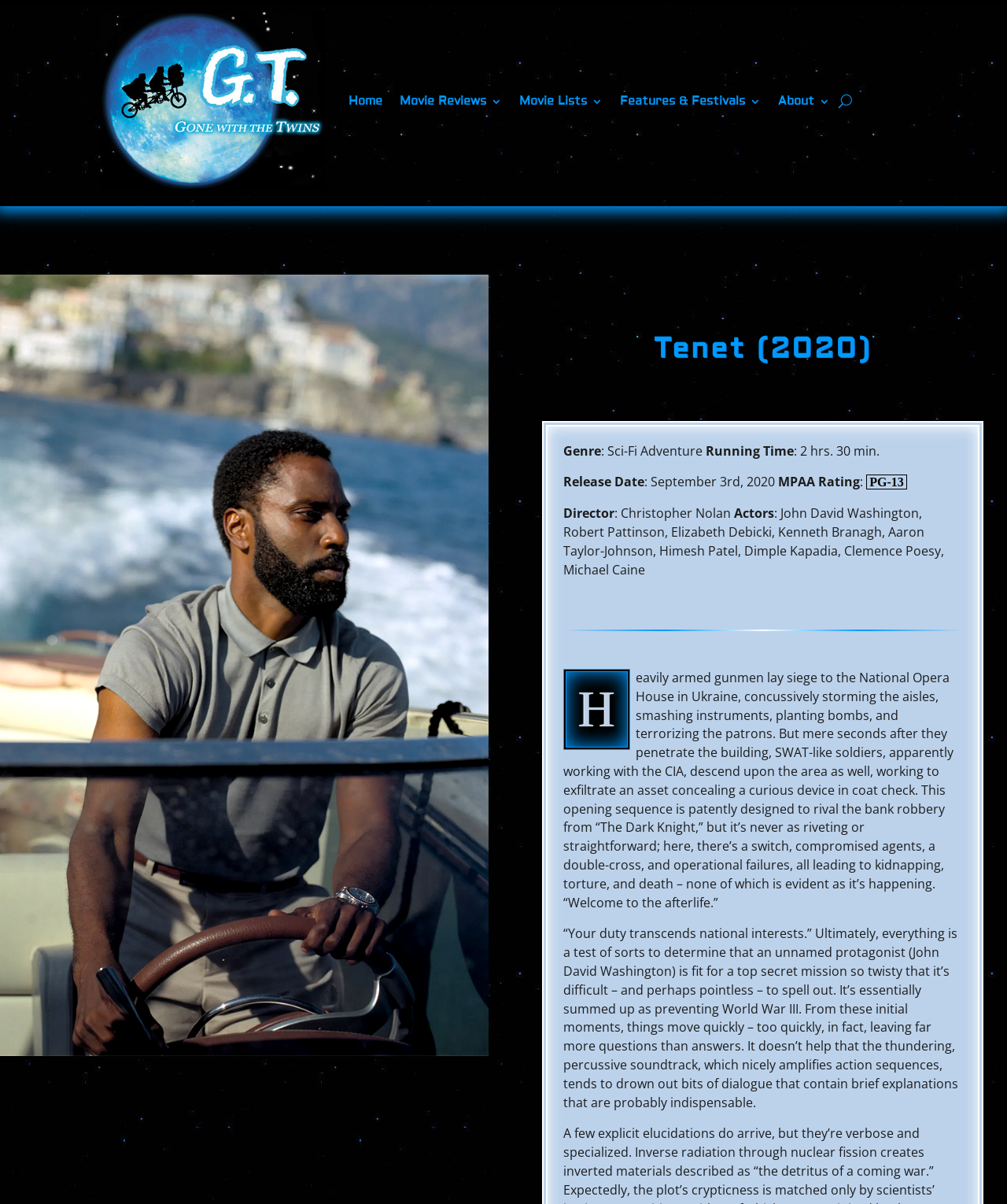Find the bounding box coordinates of the element I should click to carry out the following instruction: "Click the 'U' button".

[0.833, 0.01, 0.846, 0.158]